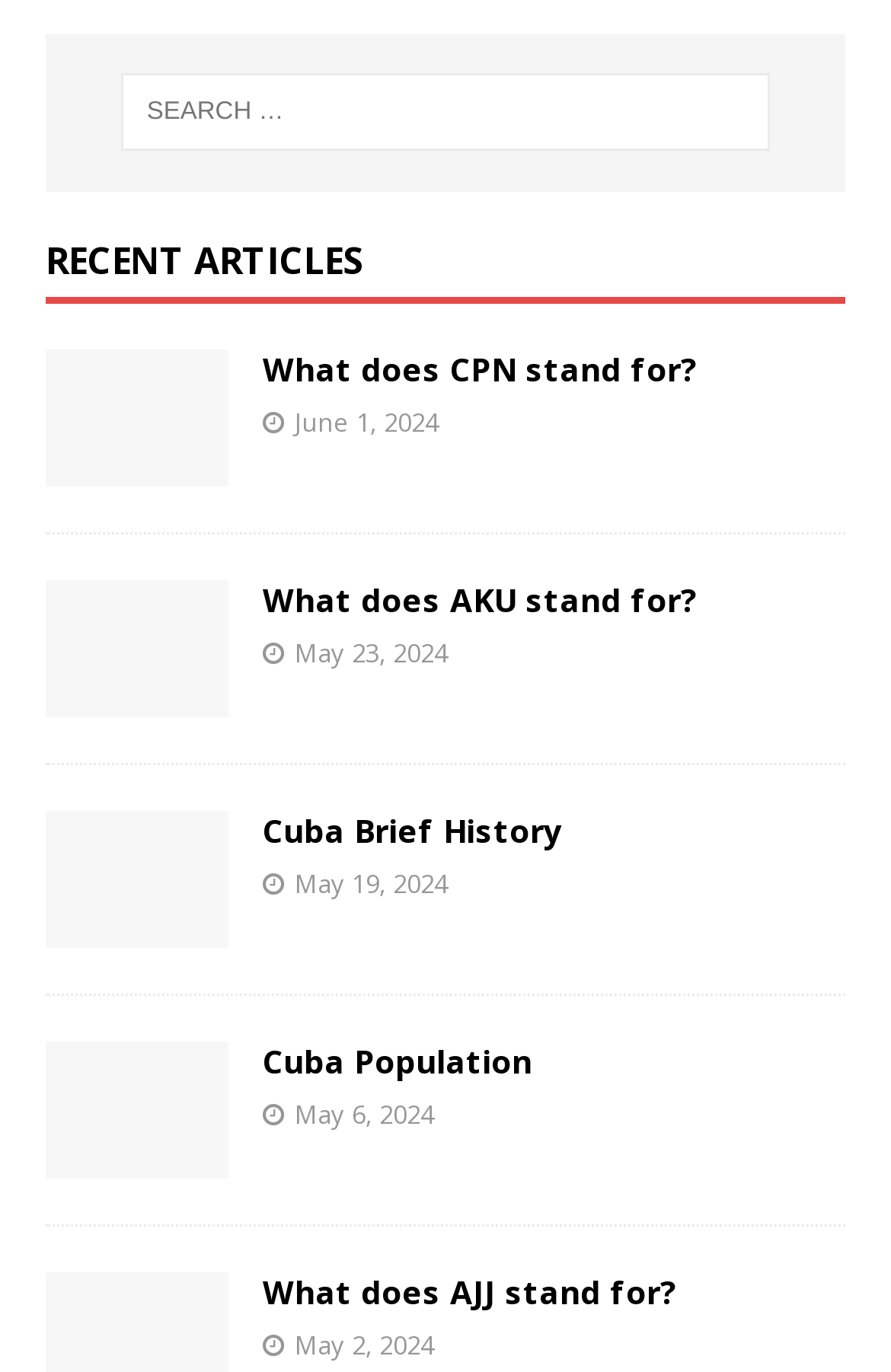Using the format (top-left x, top-left y, bottom-right x, bottom-right y), provide the bounding box coordinates for the described UI element. All values should be floating point numbers between 0 and 1: Cuba Population

[0.295, 0.757, 0.597, 0.789]